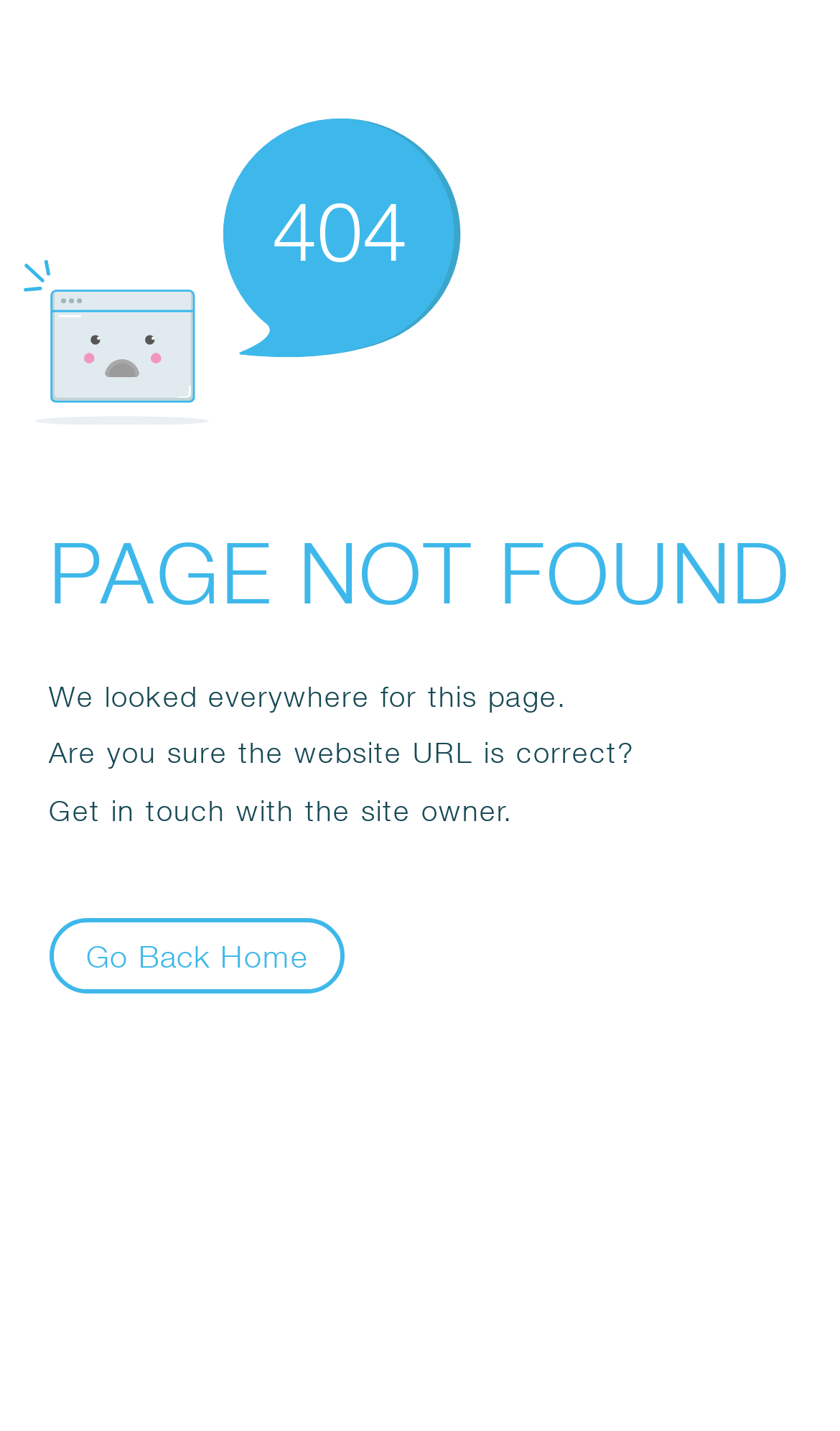What is the suggestion to the user?
Could you answer the question with a detailed and thorough explanation?

The webpage suggests the user to 'Get in touch with the site owner' as a solution to the error, which is displayed as a static text below the main error message.